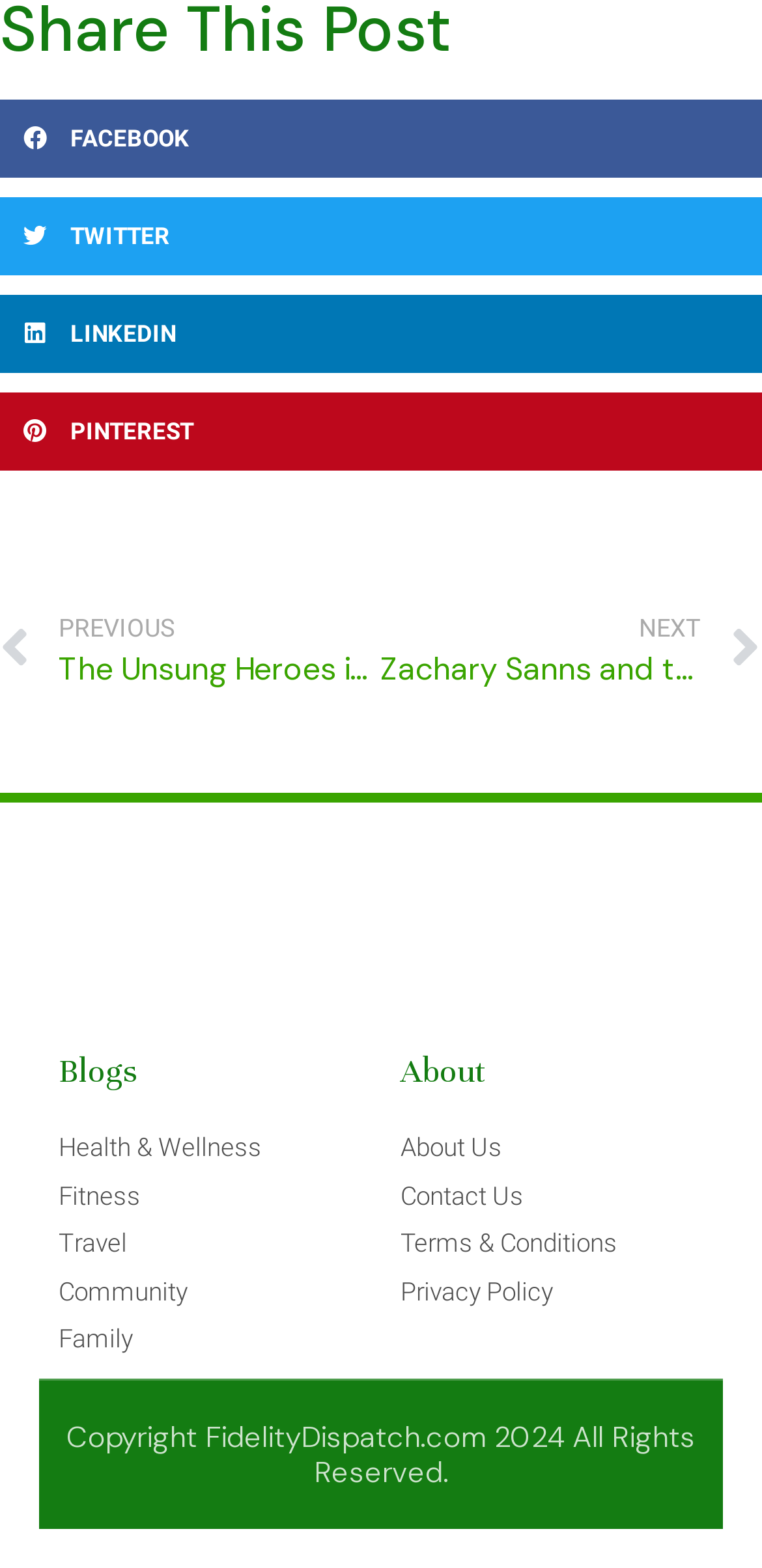Could you specify the bounding box coordinates for the clickable section to complete the following instruction: "Go to previous blog post"?

[0.0, 0.387, 0.499, 0.443]